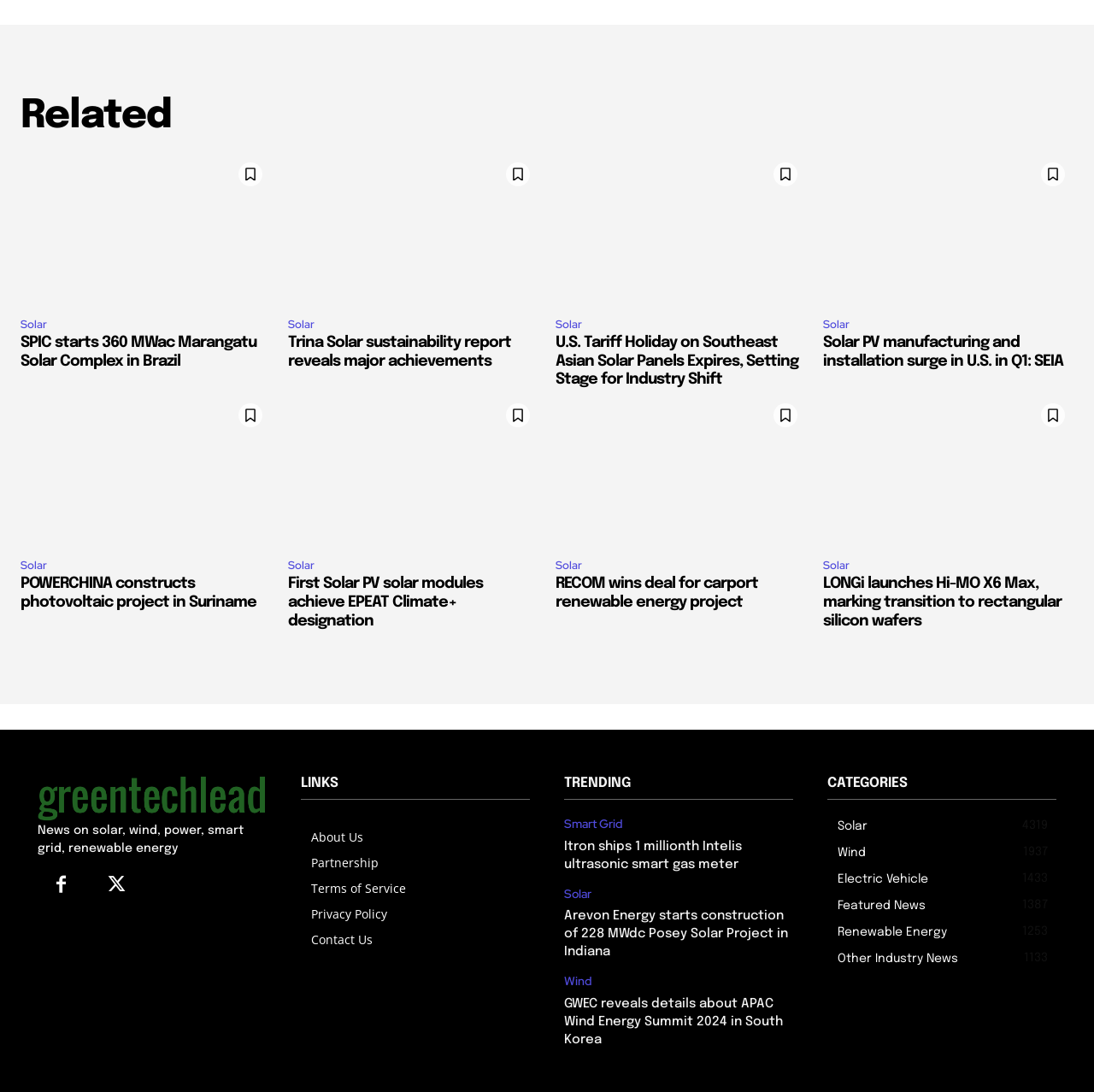Observe the image and answer the following question in detail: What is the name of the organization that reveals details about APAC Wind Energy Summit 2024 in South Korea?

According to the webpage's content, specifically the news article with the heading 'GWEC reveals details about APAC Wind Energy Summit 2024 in South Korea', it can be inferred that the organization revealing the details is GWEC.